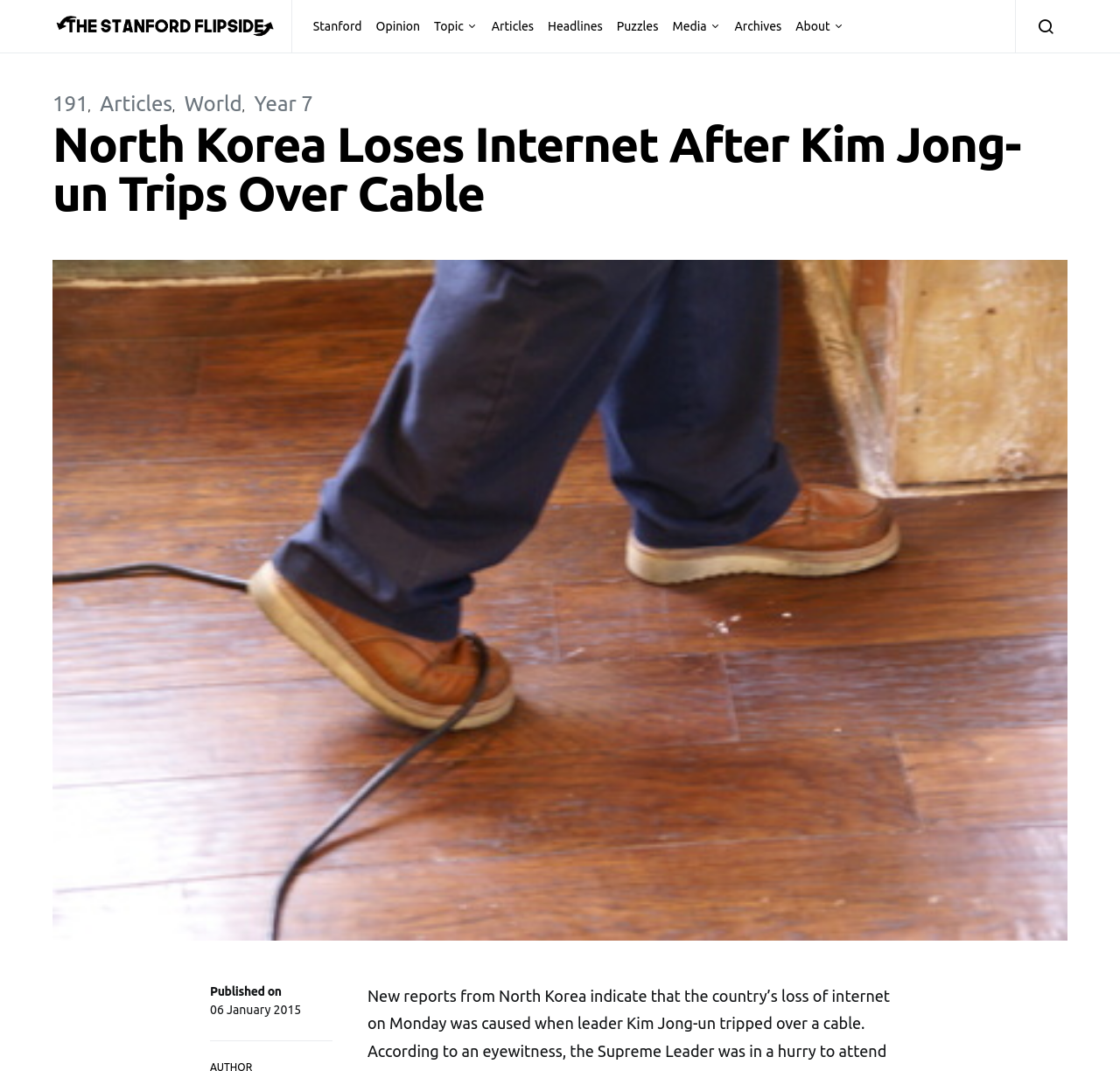What is the name of the website?
Carefully analyze the image and provide a thorough answer to the question.

I determined the name of the website by looking at the top-left corner of the webpage, where I found a link with the text 'The Stanford Flipside'.